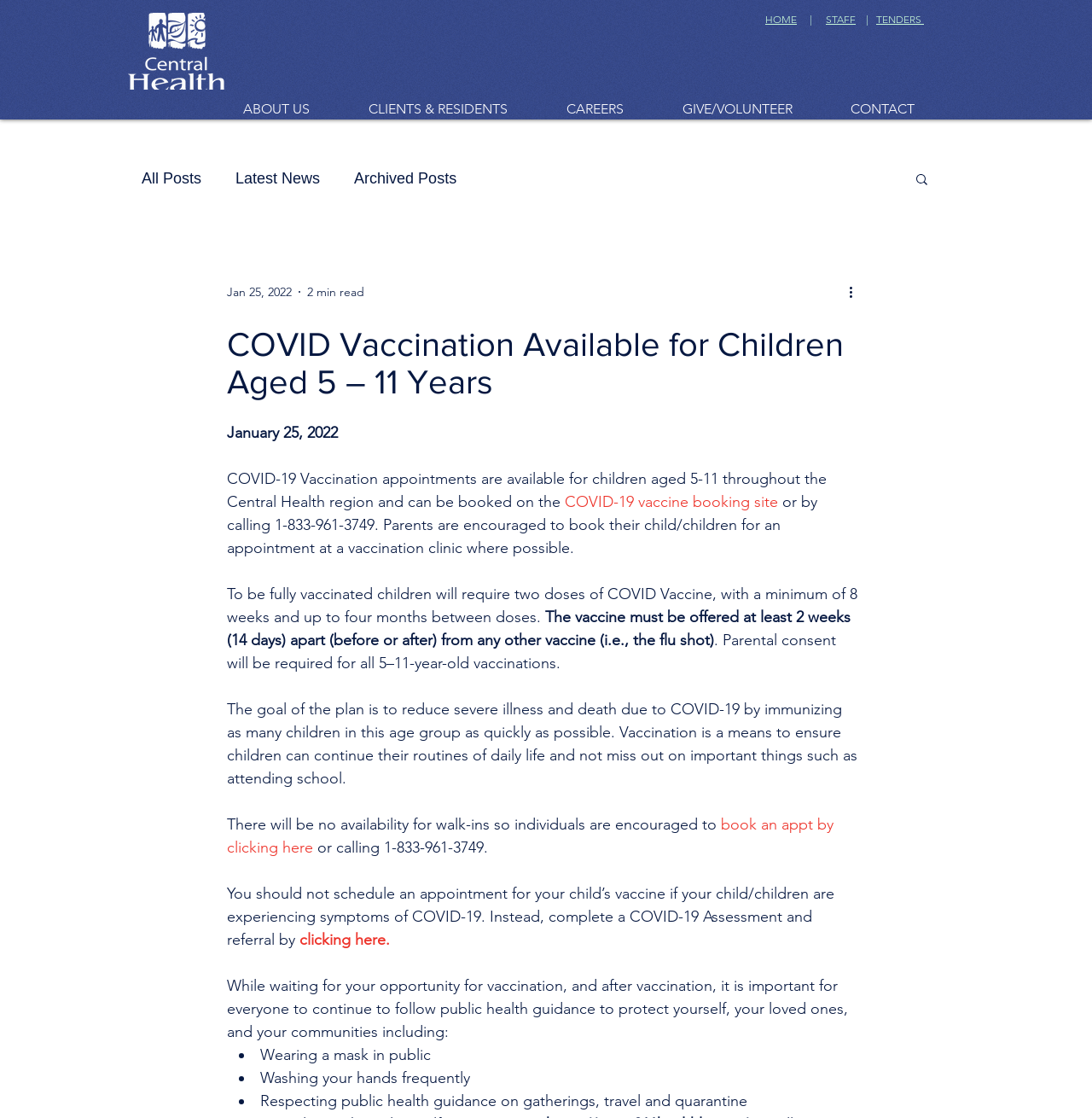Extract the main title from the webpage and generate its text.

COVID Vaccination Available for Children Aged 5 – 11 Years